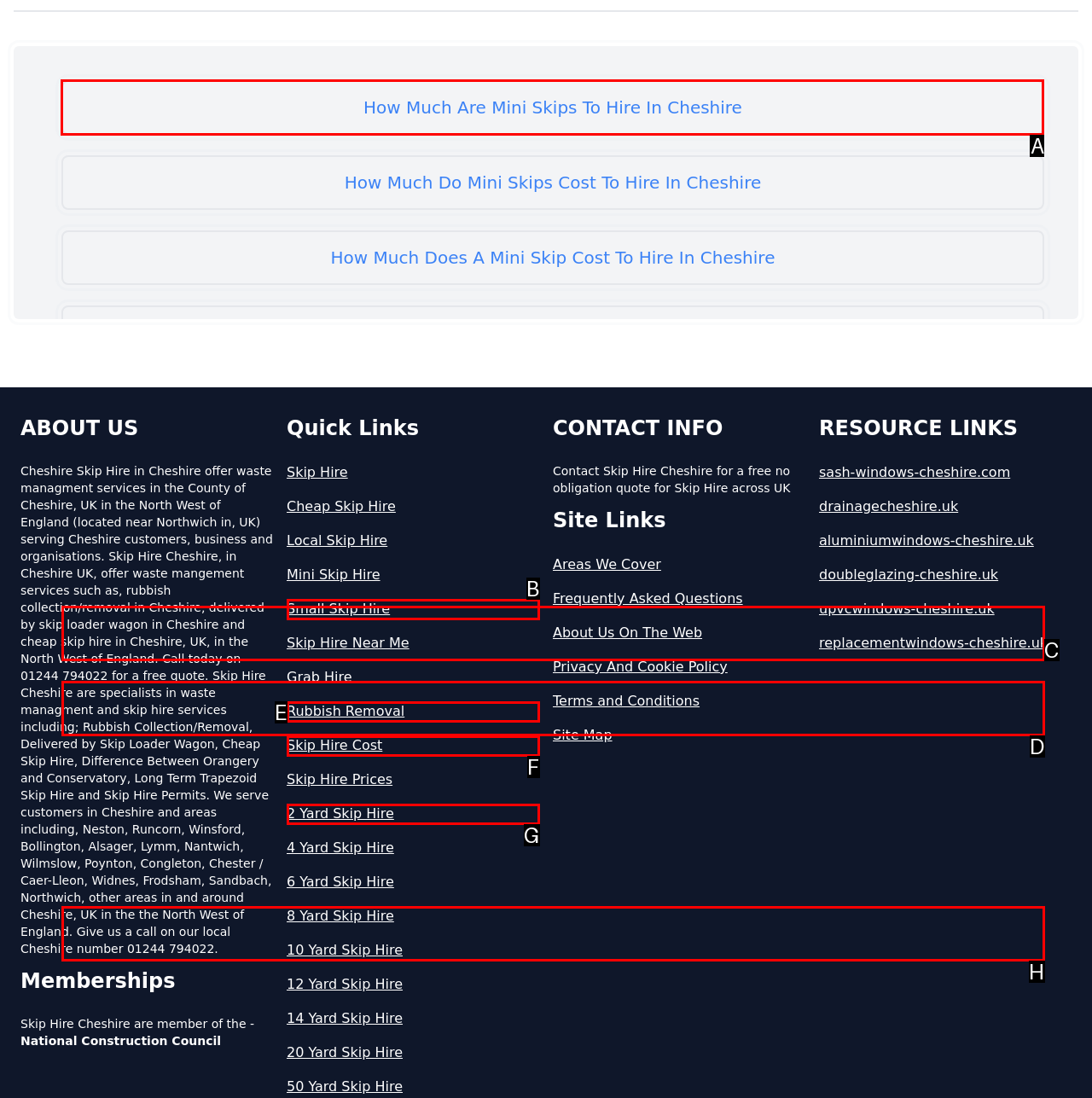Select the correct HTML element to complete the following task: Click on 'How Much Are Mini Skips To Hire In Cheshire'
Provide the letter of the choice directly from the given options.

A